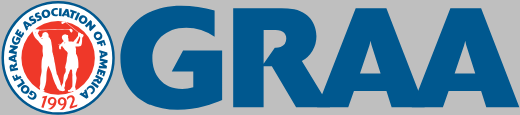Offer a meticulous description of the image.

The image prominently displays the logo of the Golf Range Association of America (GRAA). The logo features vivid colors and bold text, encompassing the letters "GRAA" in a striking blue font. To the left of the text is a circular emblem adorned with red and white, depicting a silhouette of a golfer in action, complemented by the organization's full name and the year "1992." This logo symbolizes the GRAA's commitment to promoting golf range facilities and supporting the golf industry, emphasizing their long-standing presence since 1992. The background of the image is a subtle gray, providing a clean and professional backdrop for the logo.